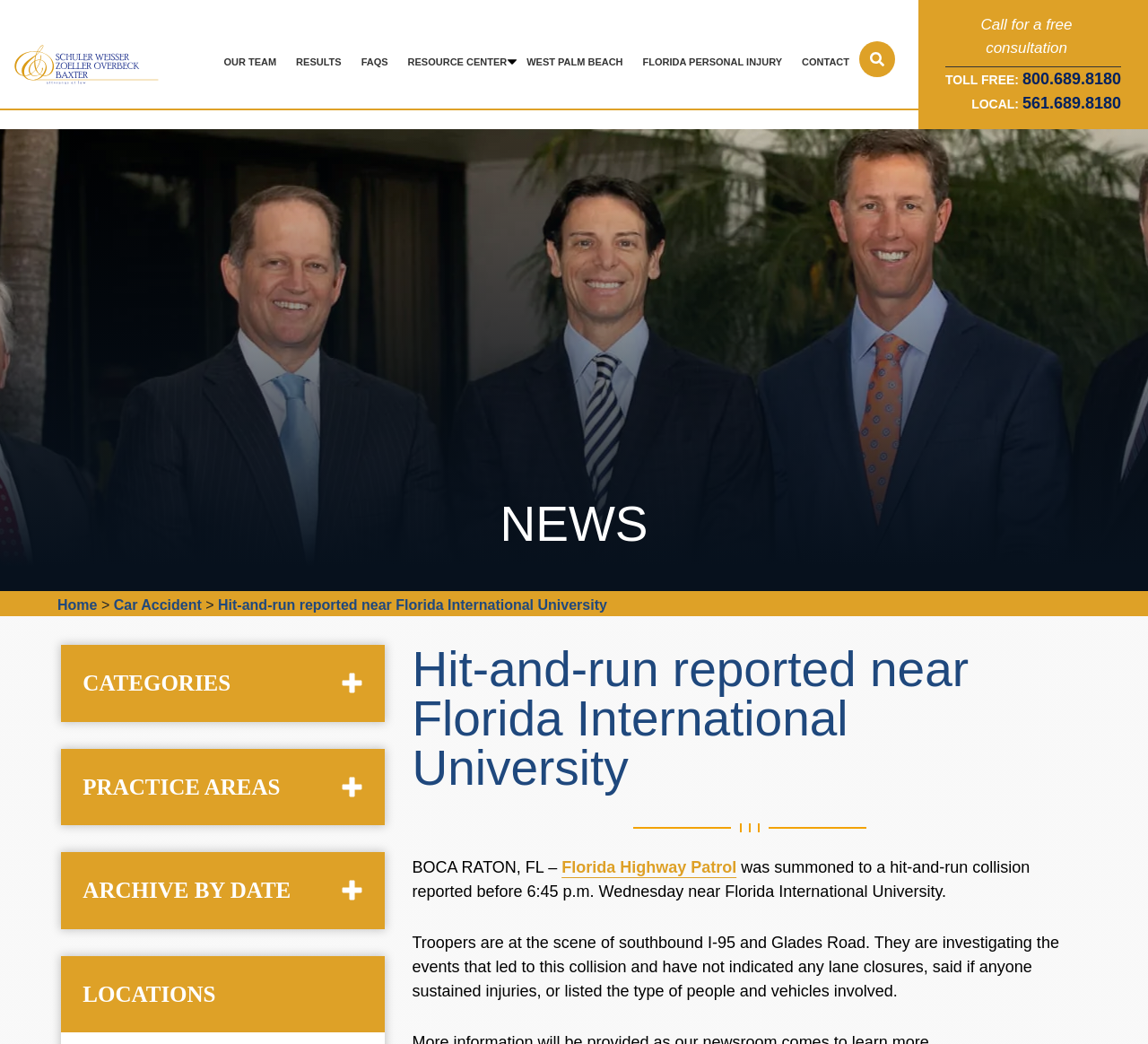Locate the bounding box coordinates of the area where you should click to accomplish the instruction: "Search for something".

[0.748, 0.04, 0.78, 0.074]